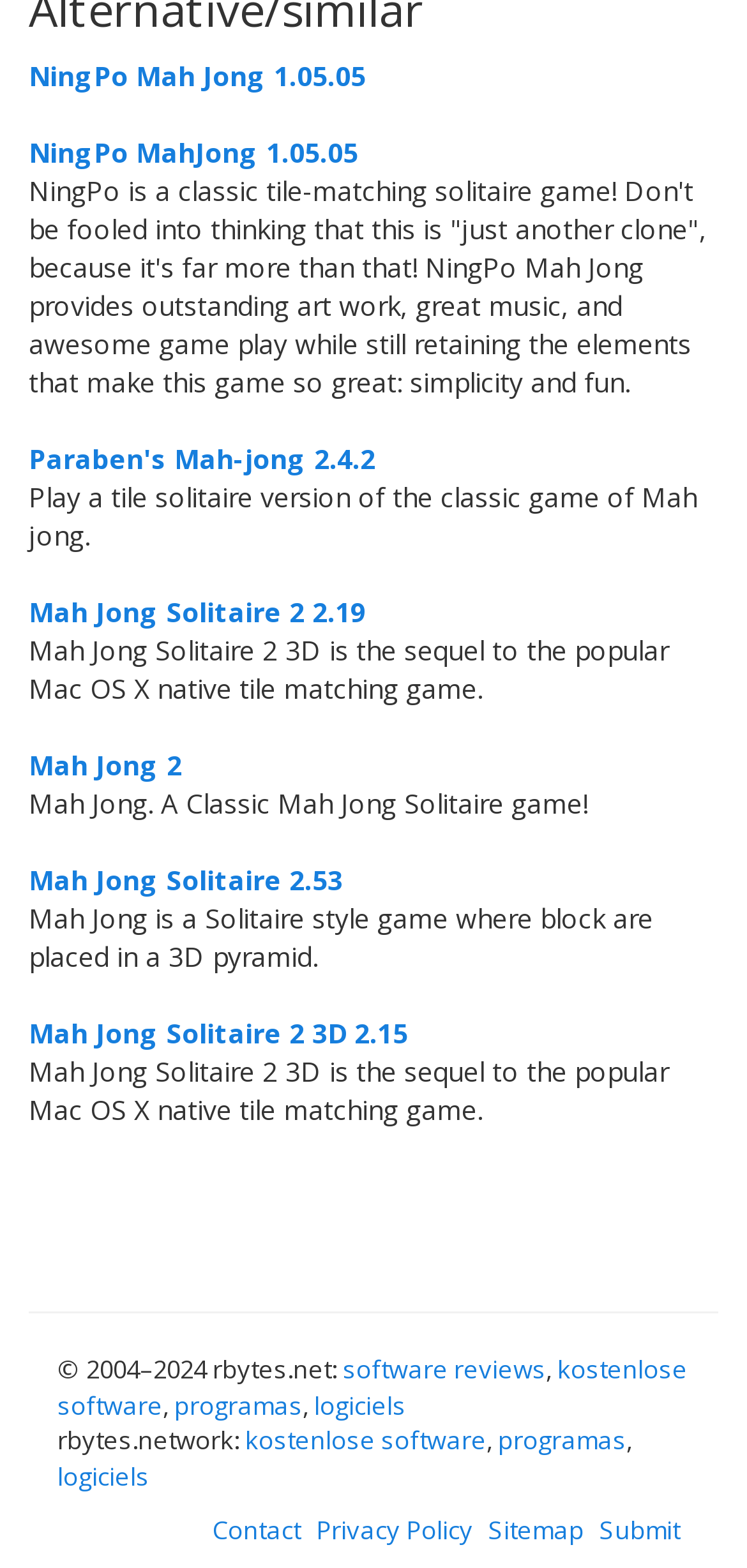How many links are there in the footer section?
Give a detailed explanation using the information visible in the image.

I counted the number of links in the footer section, starting from 'software reviews' and ending at 'Submit', and there are 9 of them.